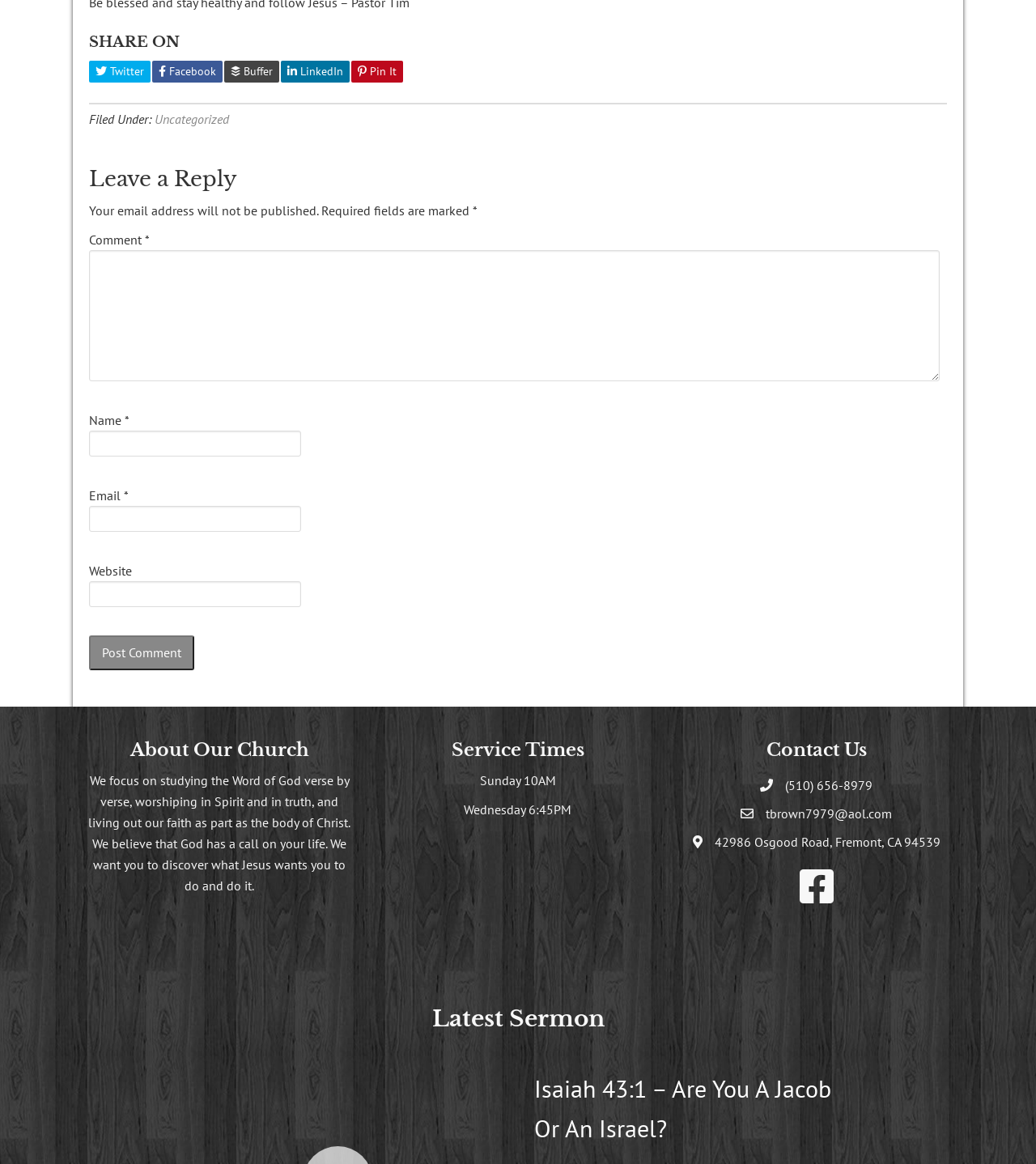Identify the bounding box for the UI element that is described as follows: "parent_node: Name * name="author"".

[0.086, 0.37, 0.291, 0.392]